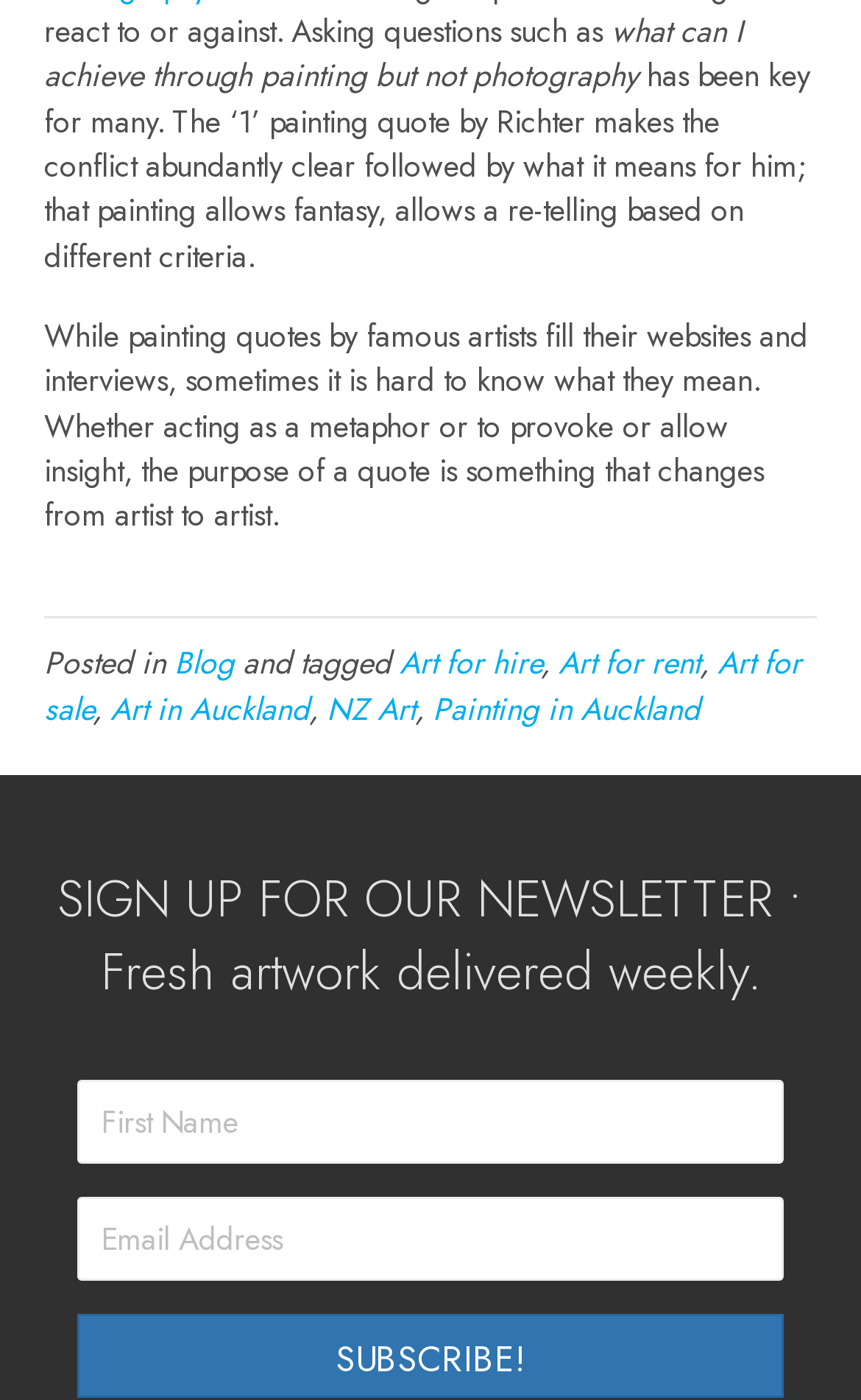What is the topic of the article?
Look at the screenshot and give a one-word or phrase answer.

Painting quotes